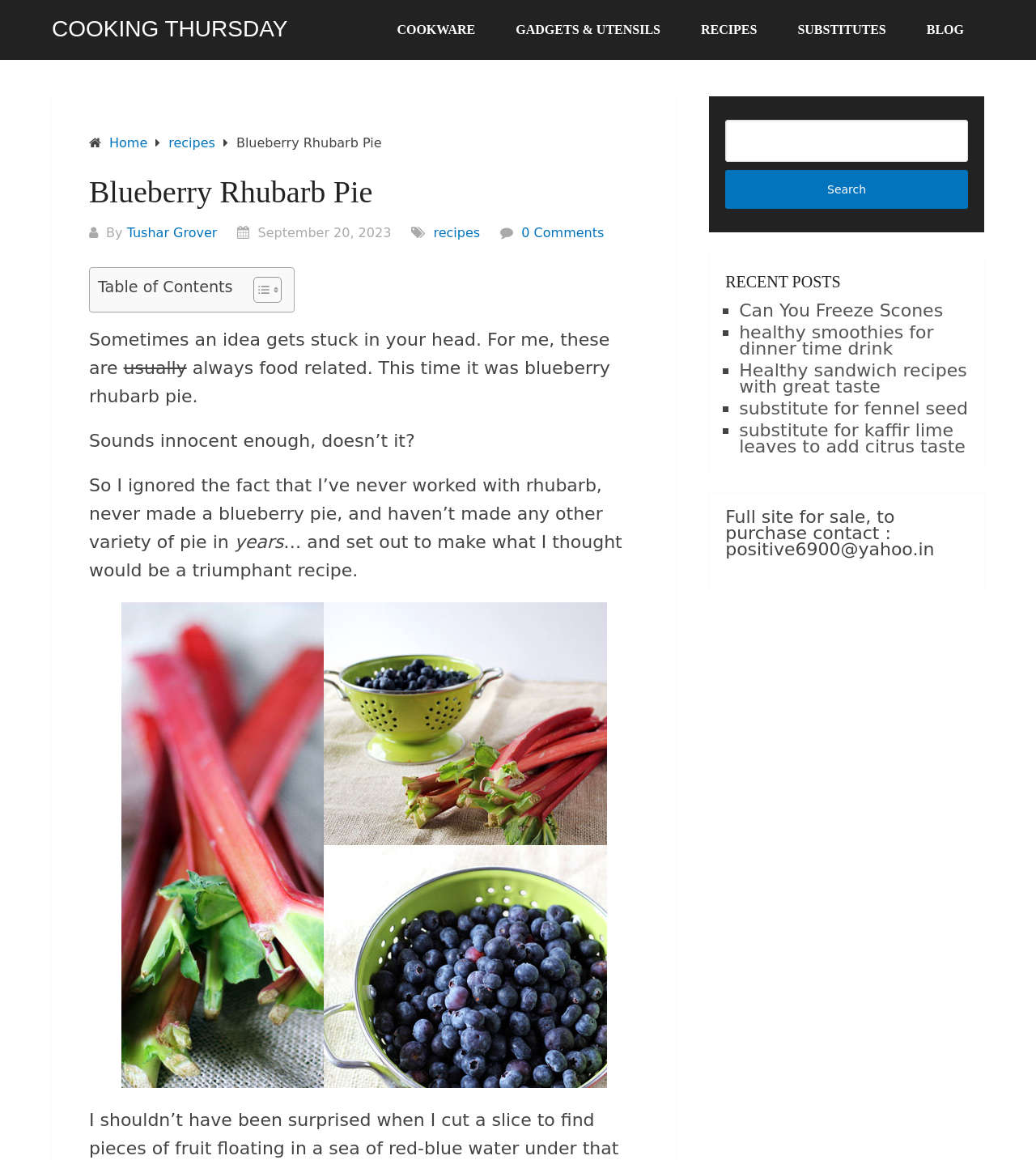Please find and give the text of the main heading on the webpage.

Blueberry Rhubarb Pie